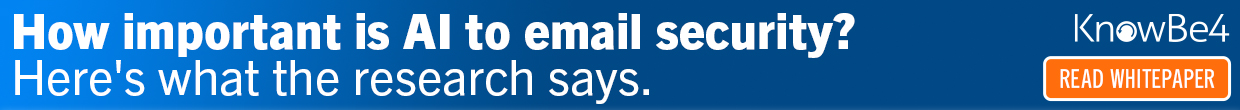What is the color of the button?
Provide a detailed answer to the question using information from the image.

The caption specifically mentions that the button is orange, which stands out for easy identification, creating a visual contrast with the blue background and white text.